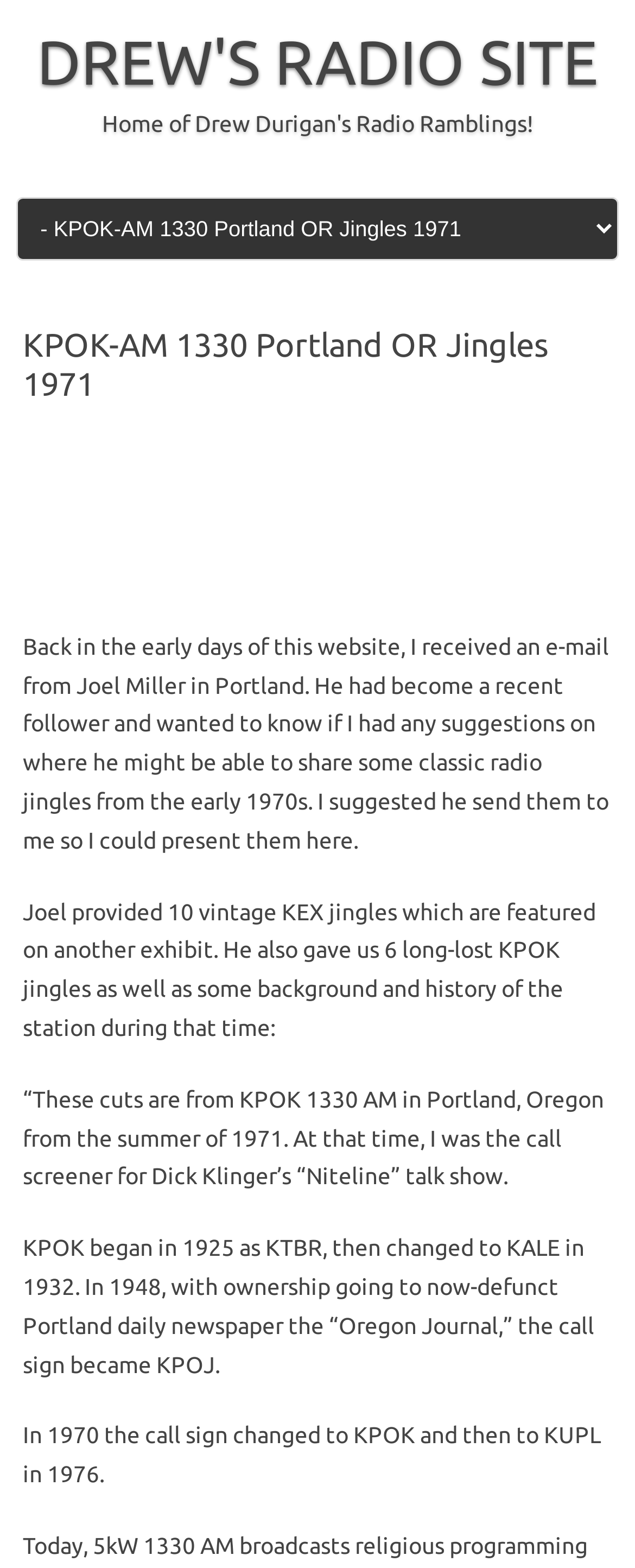From the given element description: "DREW'S RADIO SITE", find the bounding box for the UI element. Provide the coordinates as four float numbers between 0 and 1, in the order [left, top, right, bottom].

[0.058, 0.018, 0.942, 0.061]